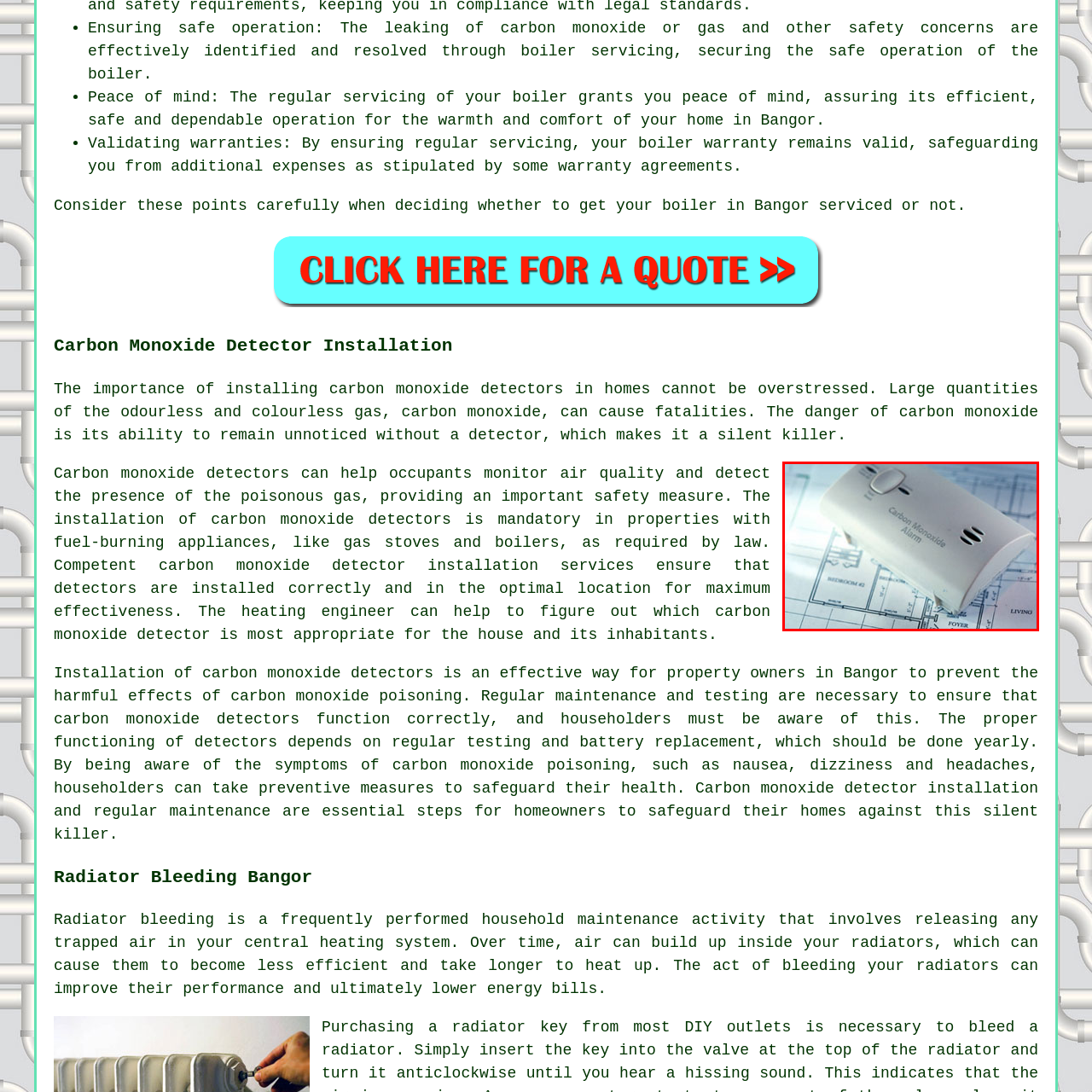Provide a detailed account of the visual content within the red-outlined section of the image.

The image showcases a carbon monoxide alarm placed on a blueprint. This crucial safety device is designed to detect the presence of carbon monoxide, a colorless and odorless gas that can pose serious health risks. The blueprints underneath suggest a focus on home safety and planning, emphasizing the importance of installing carbon monoxide detectors in homes, especially those with fuel-burning appliances like boilers and gas stoves. Regular installation and maintenance of these detectors are vital steps for homeowners in Bangor, ensuring that their properties are safe and preventing the potentially fatal effects of carbon monoxide poisoning.